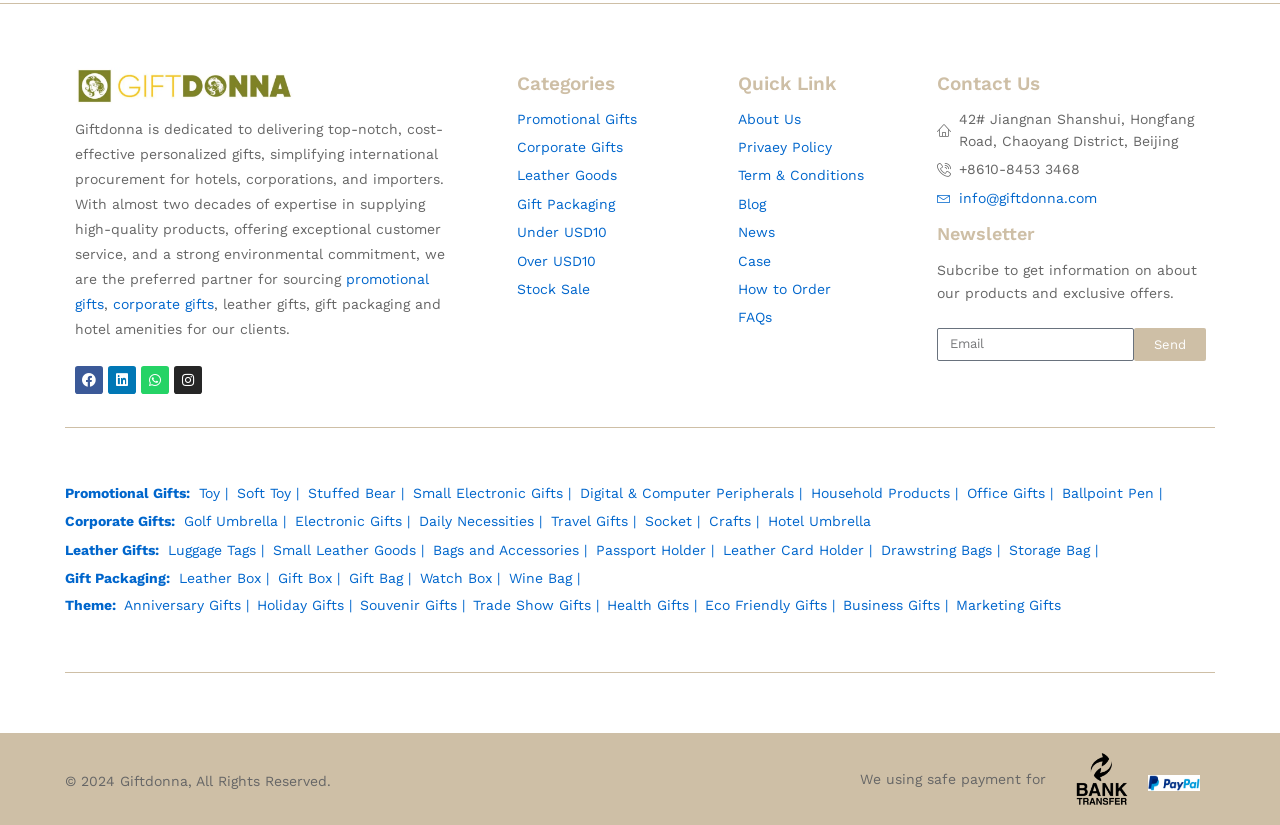Provide the bounding box coordinates of the HTML element this sentence describes: "See All". The bounding box coordinates consist of four float numbers between 0 and 1, i.e., [left, top, right, bottom].

None